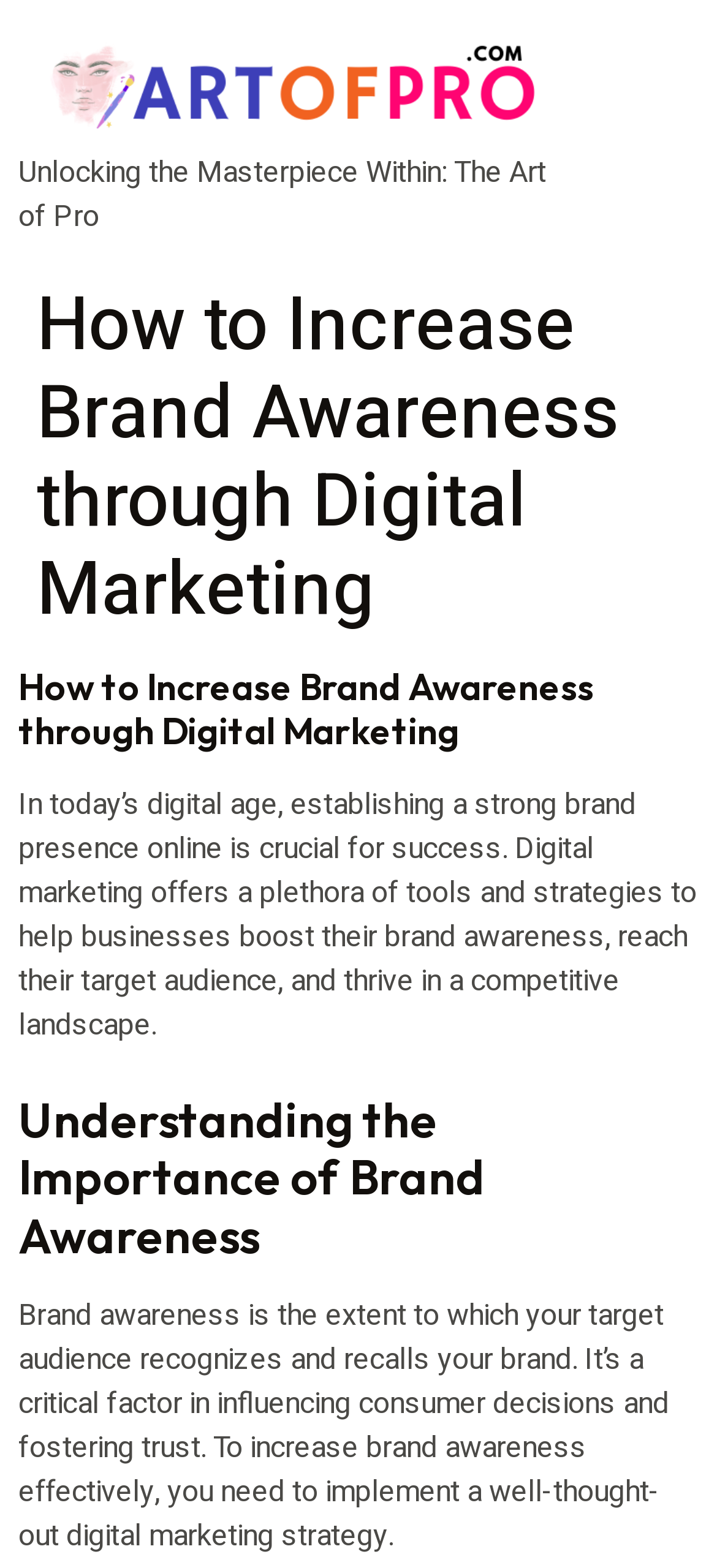What is brand awareness?
Answer the question with a single word or phrase by looking at the picture.

Extent of target audience recognition